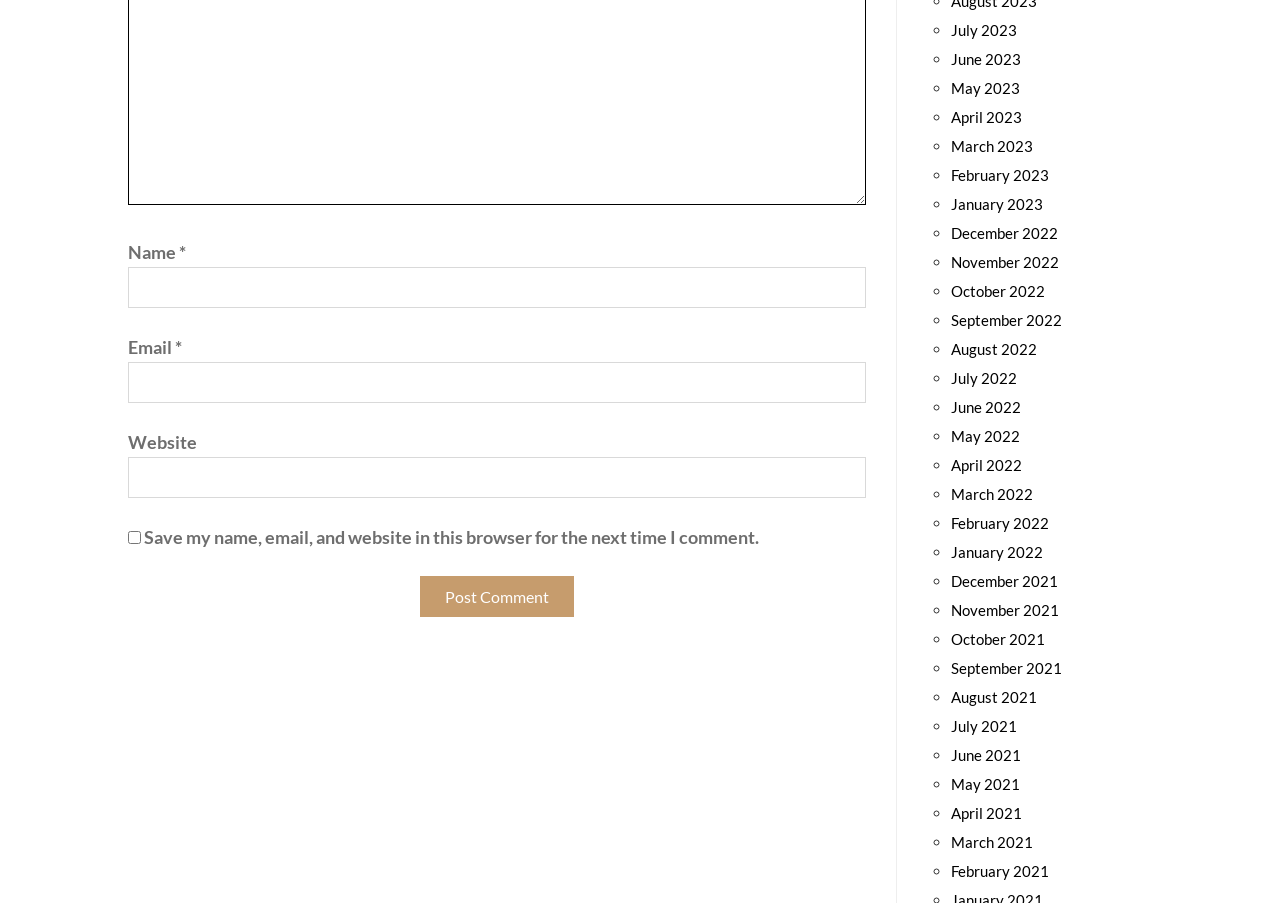What is the function of the 'Post Comment' button?
Could you answer the question in a detailed manner, providing as much information as possible?

The 'Post Comment' button is likely used to submit a comment or post to the website, given its label and position below the input fields.